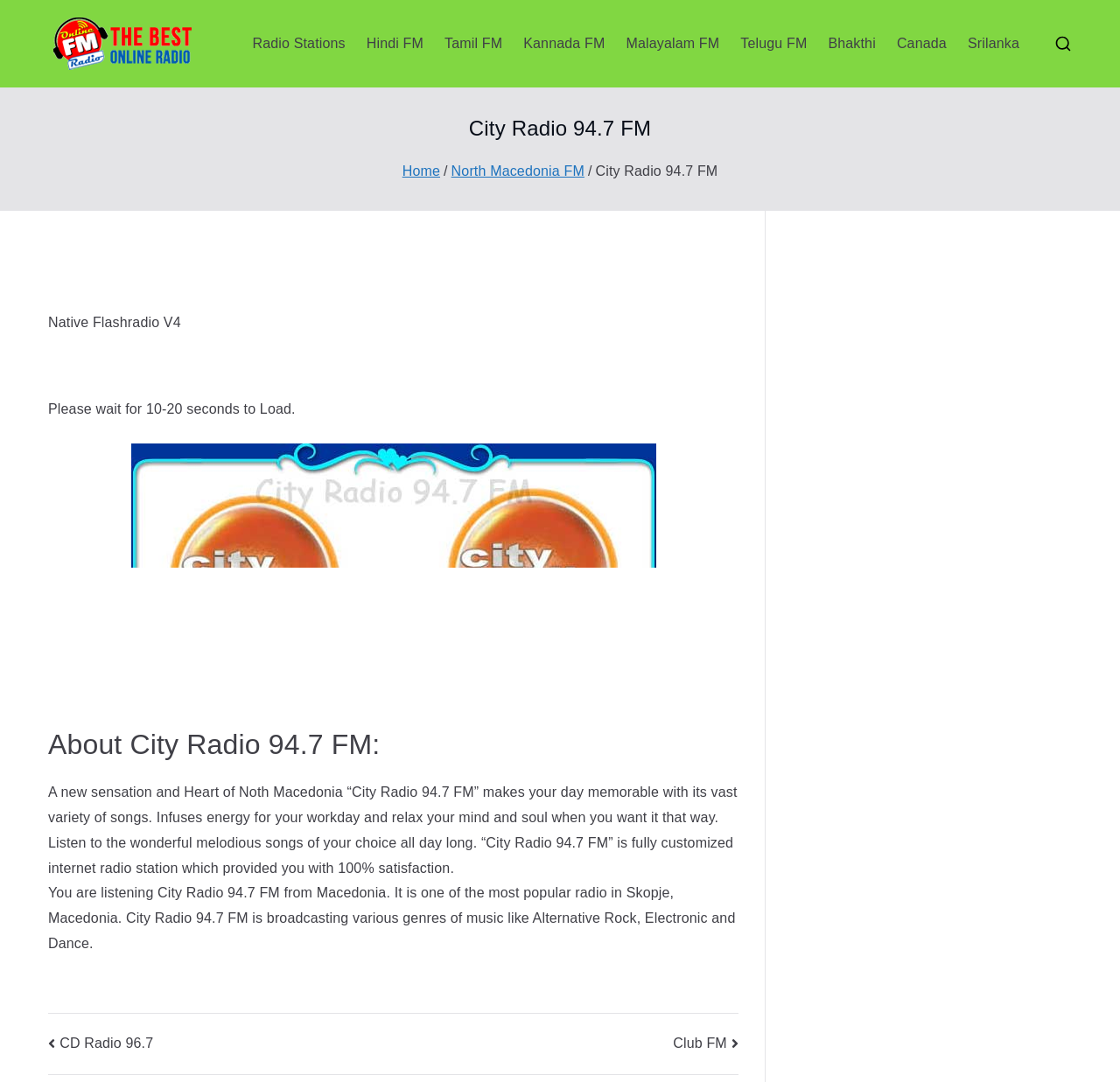What is the logo of this website?
Examine the screenshot and reply with a single word or phrase.

Online FM Radio Logo small